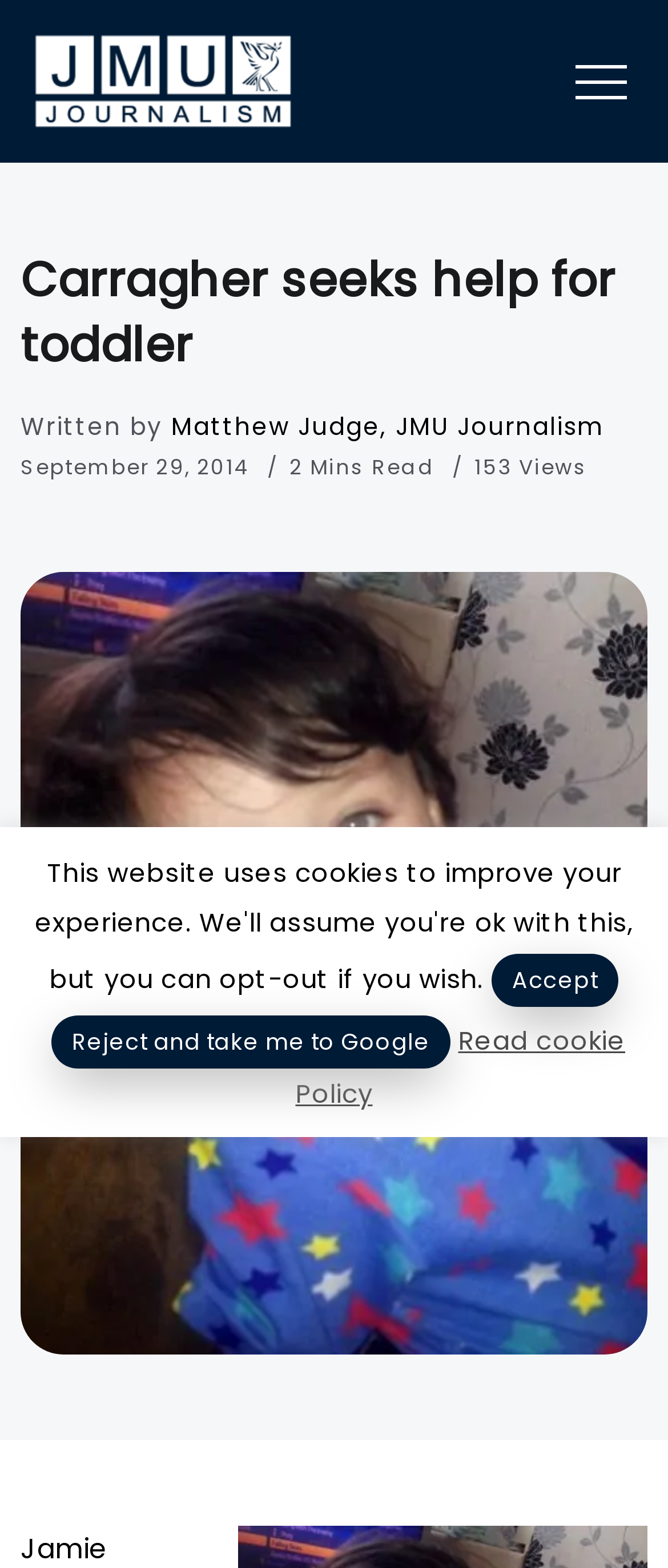Determine the main headline of the webpage and provide its text.

Carragher seeks help for toddler